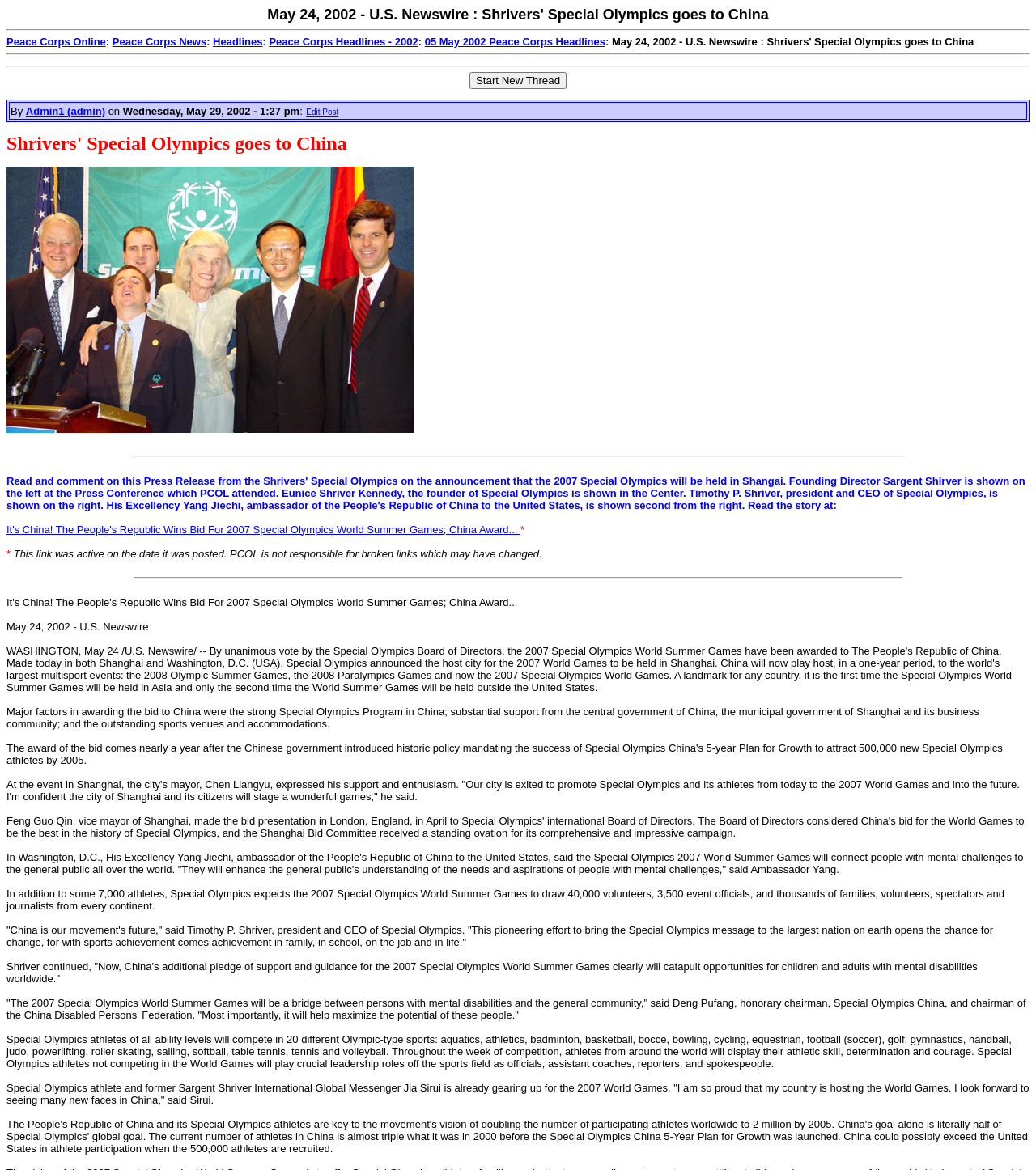Given the webpage screenshot, identify the bounding box of the UI element that matches this description: "Peace Corps Headlines - 2002".

[0.26, 0.03, 0.404, 0.041]